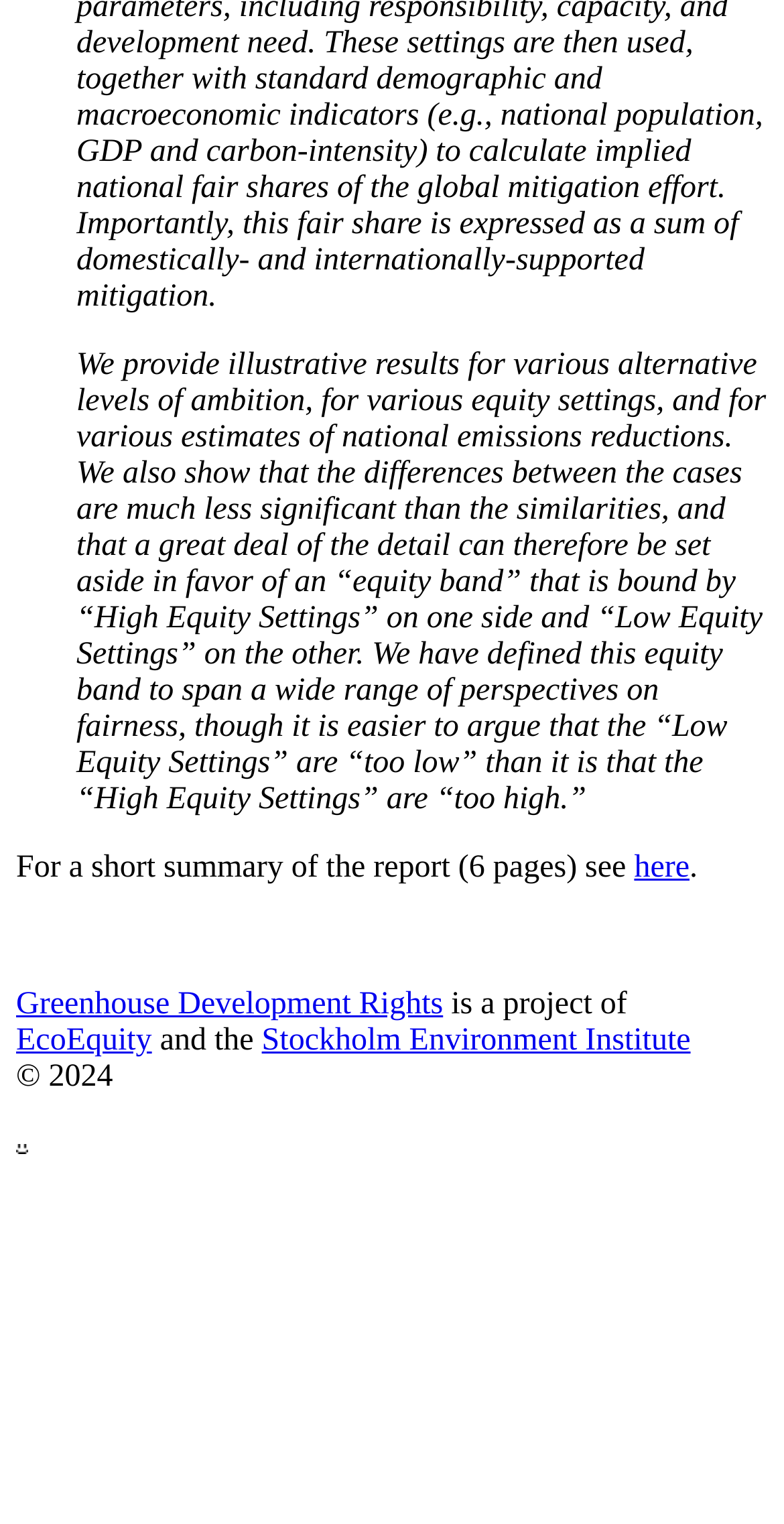Respond to the question below with a single word or phrase:
How many links are there in the webpage?

4